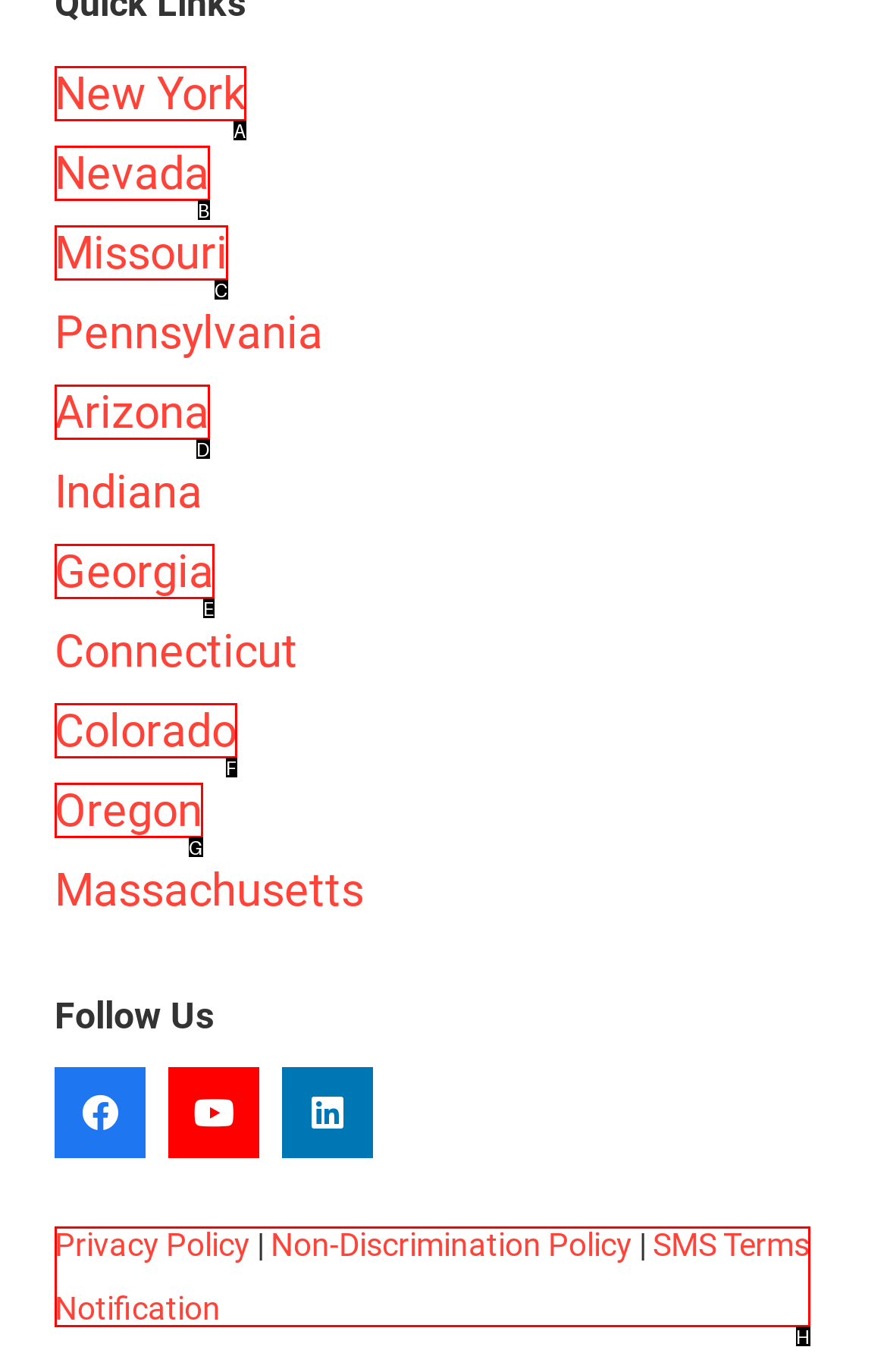Find the HTML element that matches the description: SMS Terms Notification
Respond with the corresponding letter from the choices provided.

H